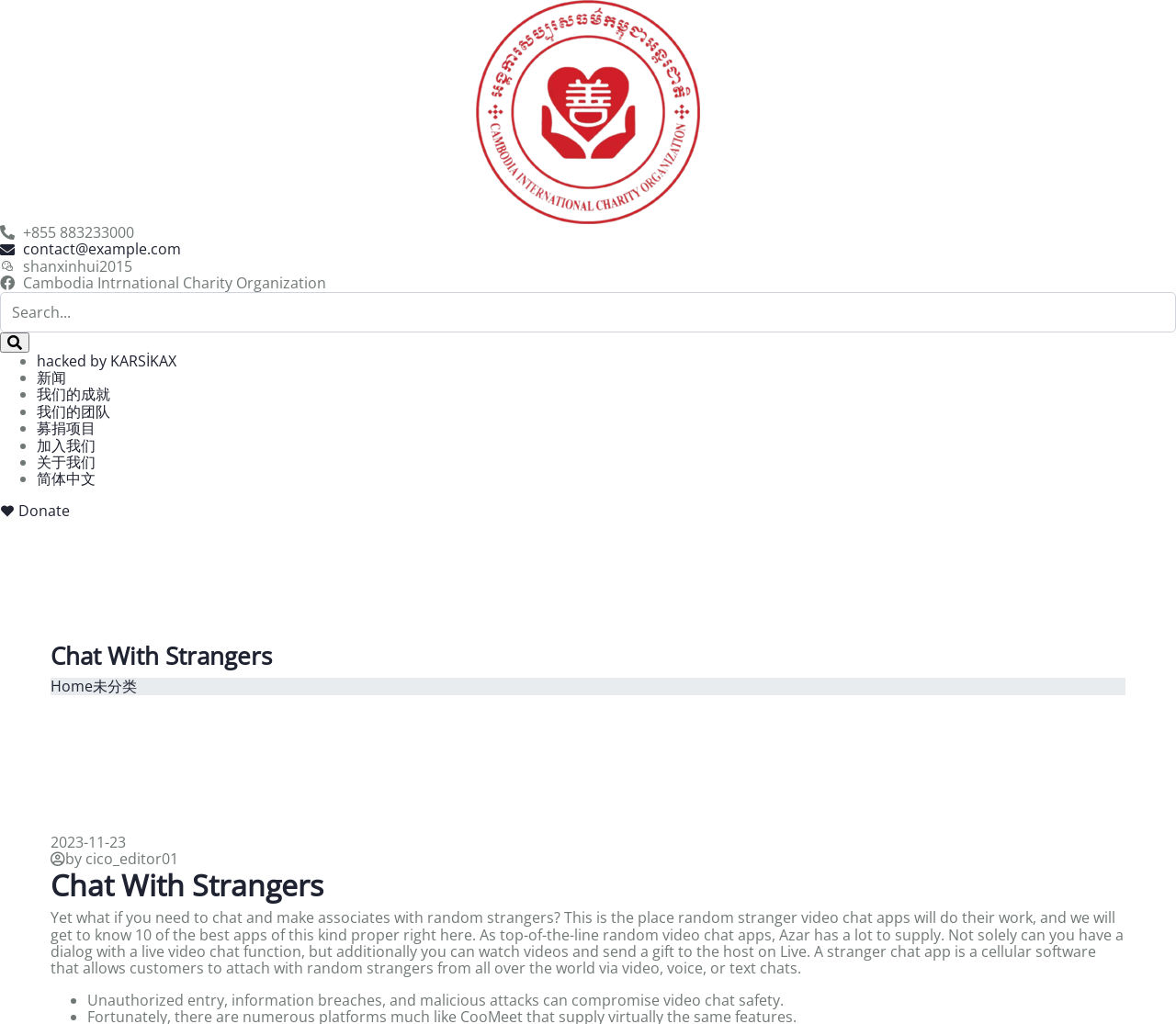What is the name of the organization?
Answer the question with just one word or phrase using the image.

Cambodia International Charity Organization